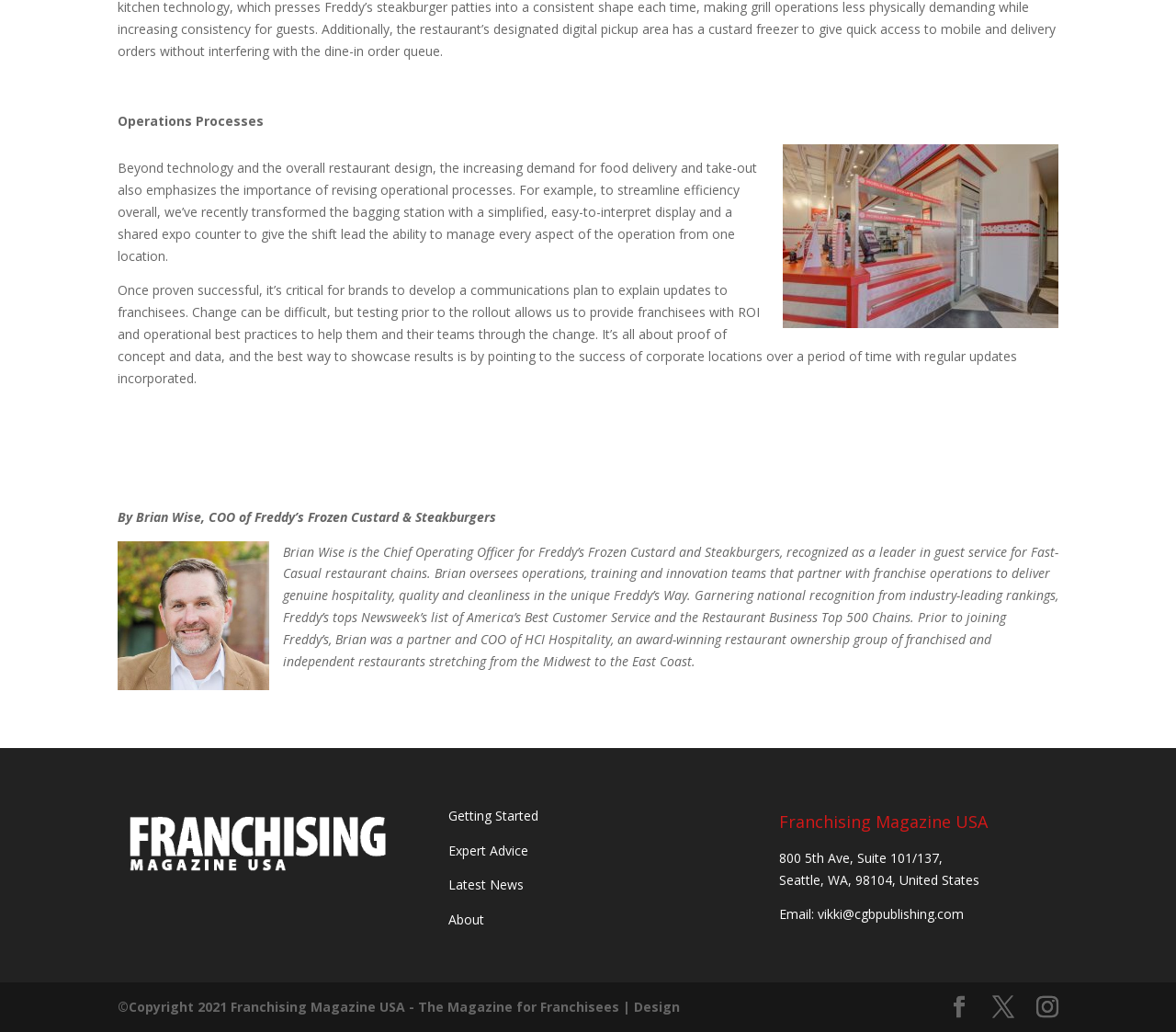Locate the bounding box coordinates of the item that should be clicked to fulfill the instruction: "Click on 'Getting Started'".

[0.381, 0.782, 0.458, 0.799]